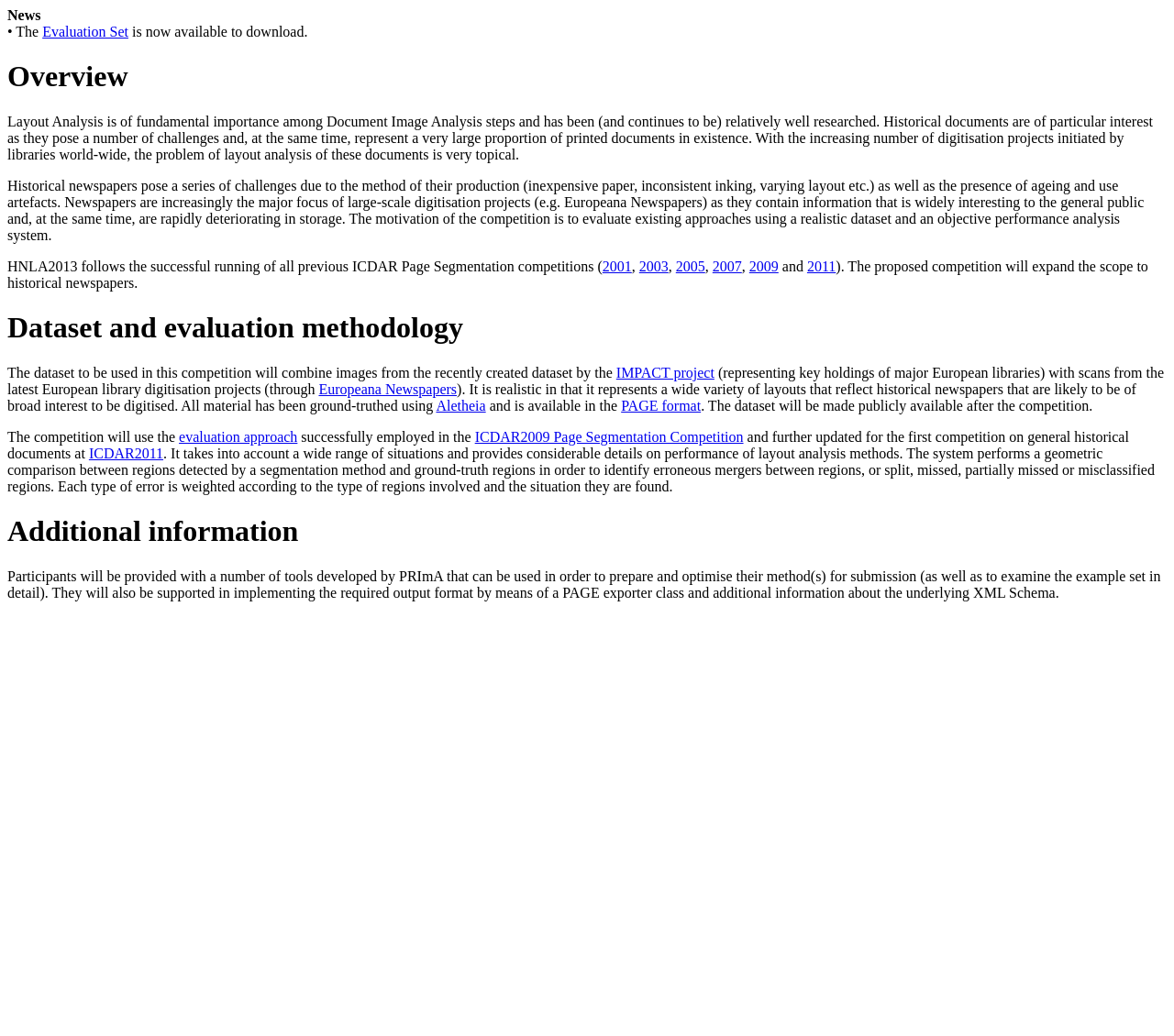What is the topic of the competition?
Relying on the image, give a concise answer in one word or a brief phrase.

Layout Analysis